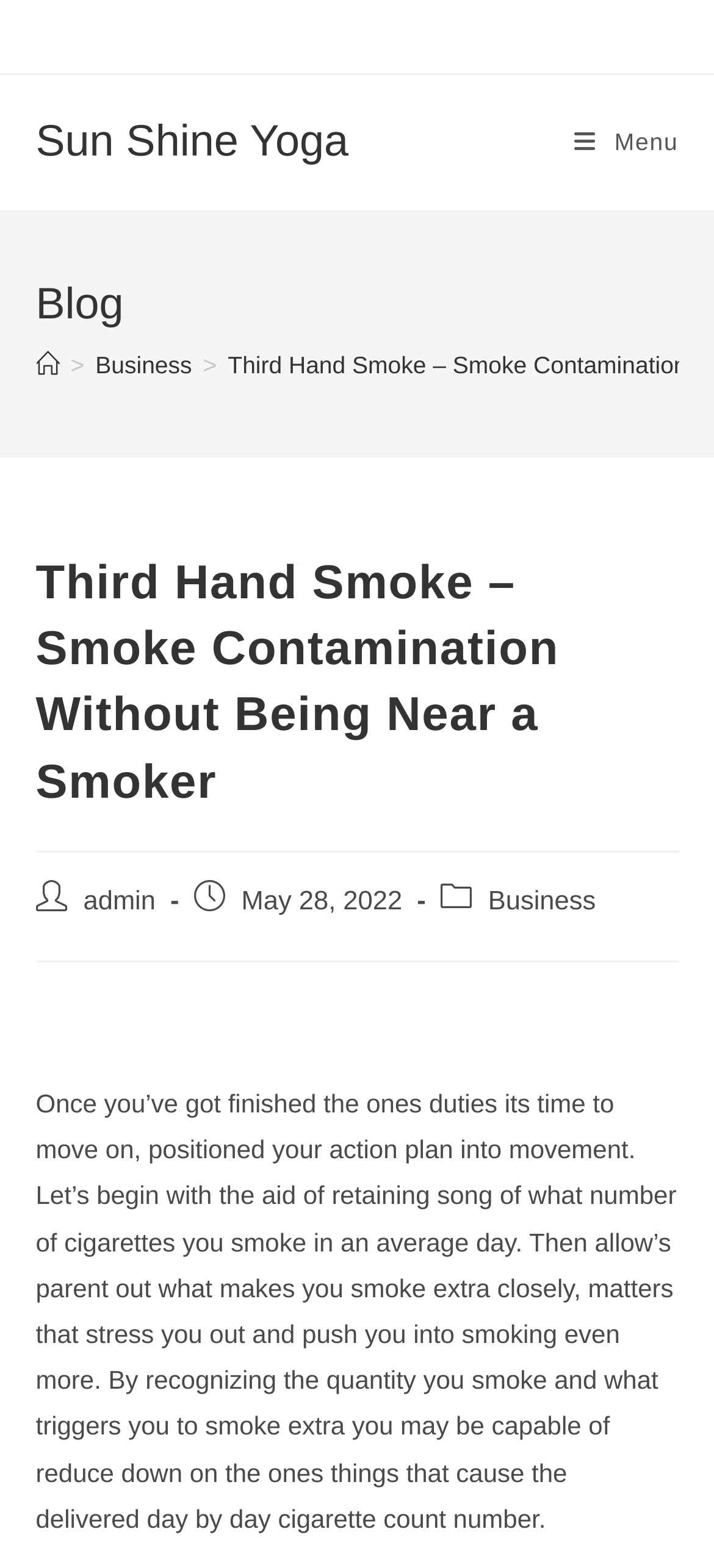What is the category of the blog post?
Using the image as a reference, give a one-word or short phrase answer.

Business